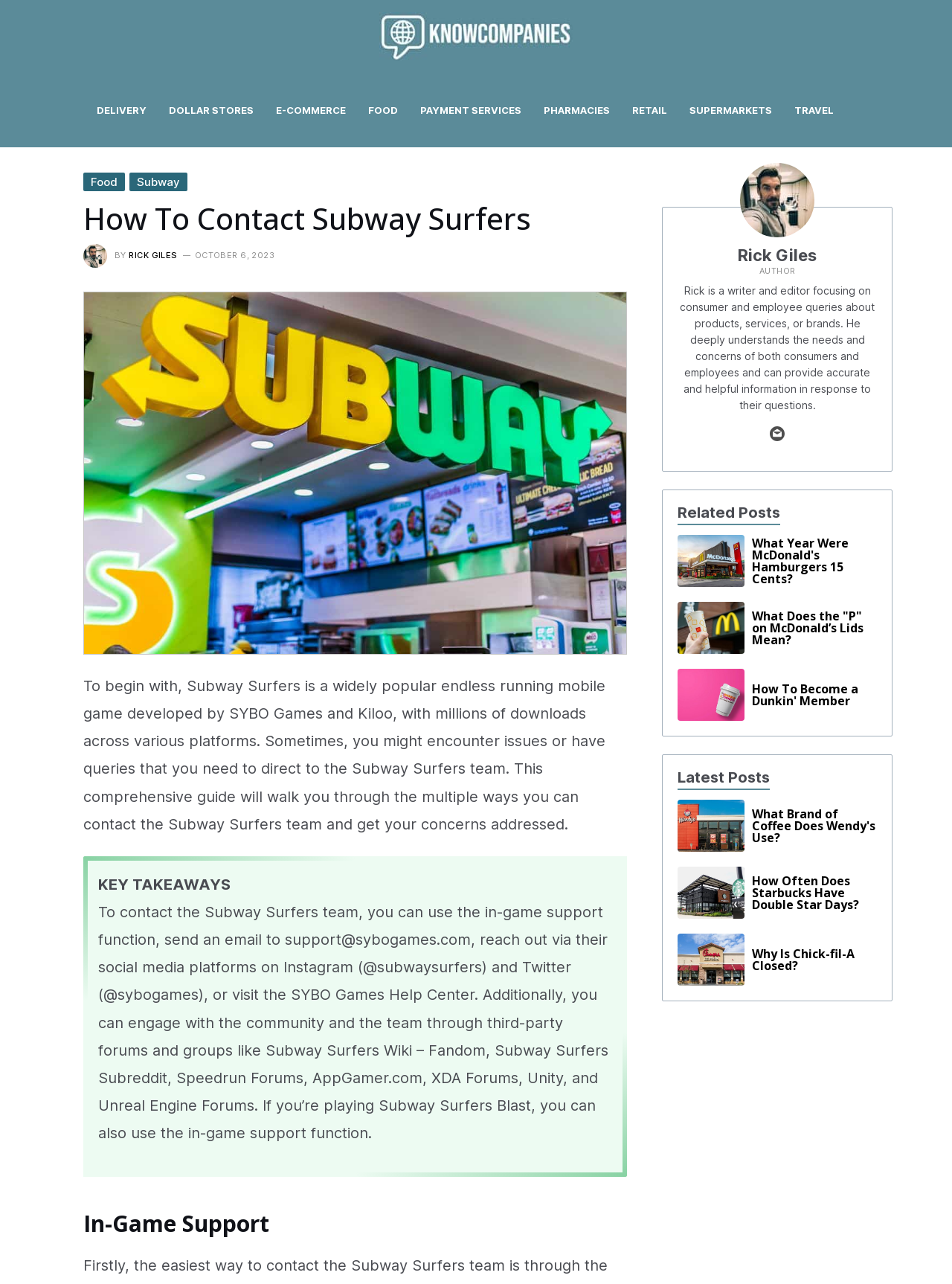Using the provided element description "alt="Phenomena Font" title="phenomena font feature"", determine the bounding box coordinates of the UI element.

None